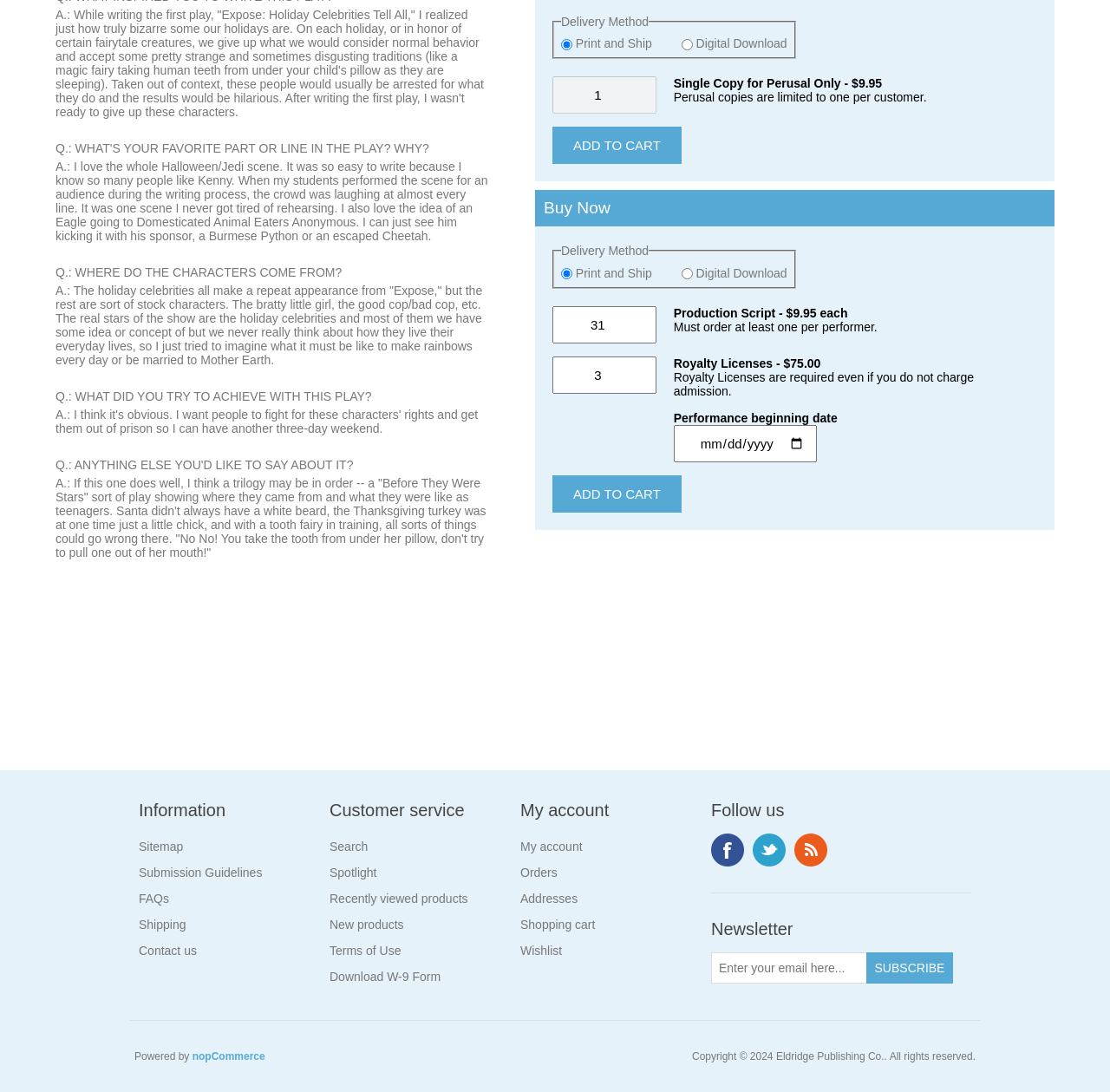Using the webpage screenshot, locate the HTML element that fits the following description and provide its bounding box: "Terms of Use".

[0.297, 0.865, 0.361, 0.877]